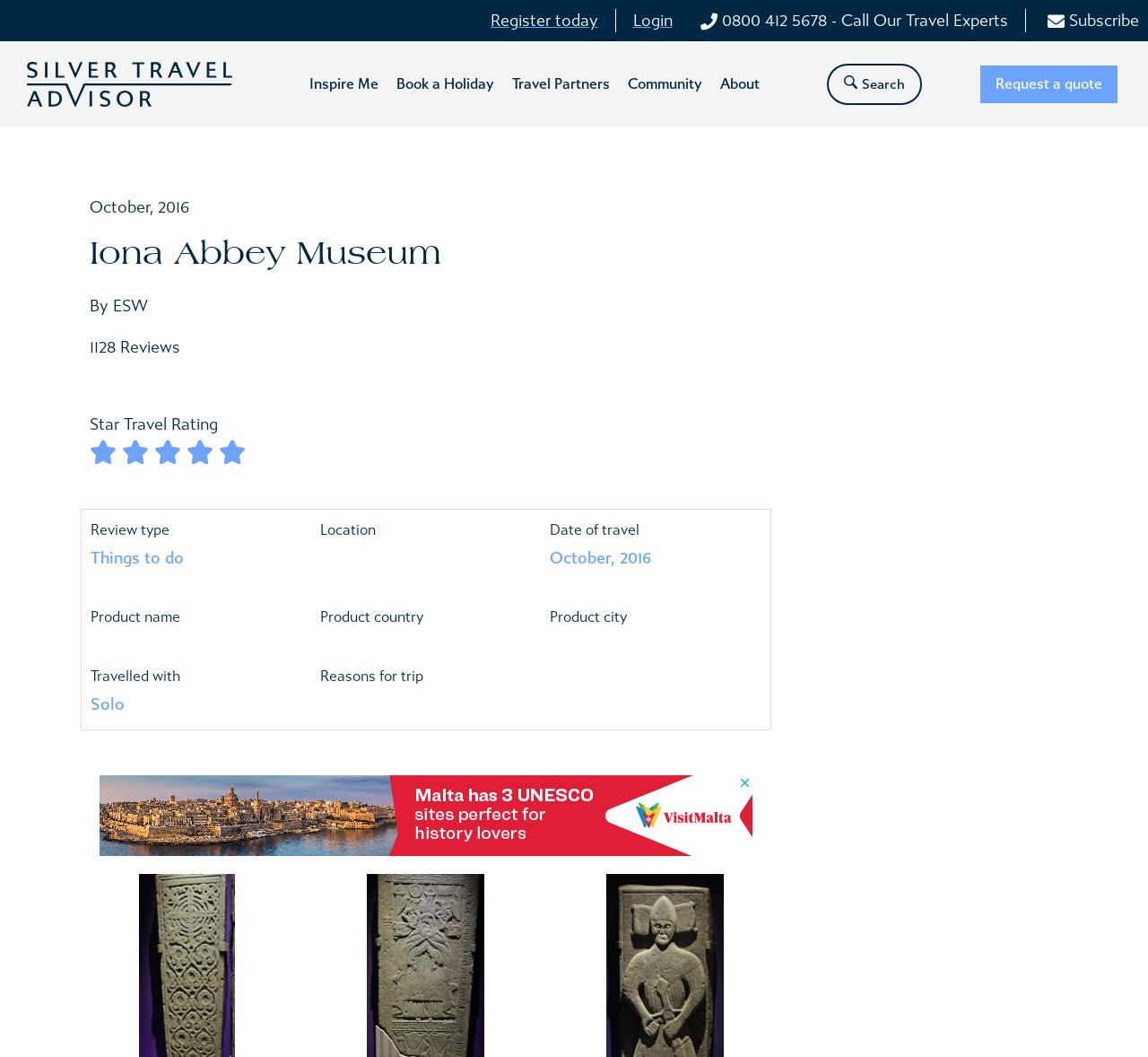Could you specify the bounding box coordinates for the clickable section to complete the following instruction: "Request a quote"?

[0.854, 0.062, 0.973, 0.098]